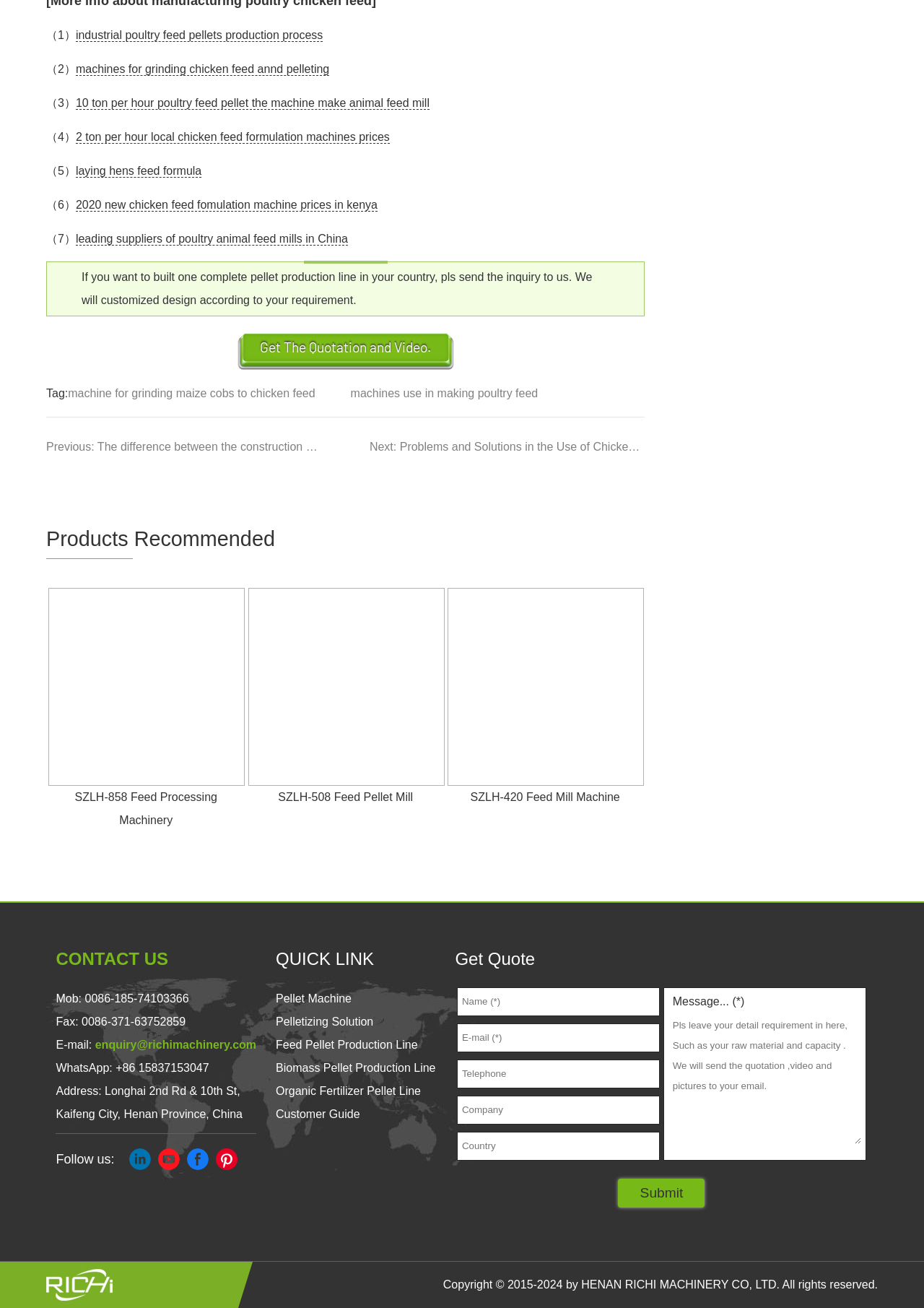Based on the image, please respond to the question with as much detail as possible:
How many social media platforms are linked on the webpage?

The webpage links to four social media platforms, which are LinkedIn, YouTube, Facebook, and Pinterest, under the 'Follow us' section.